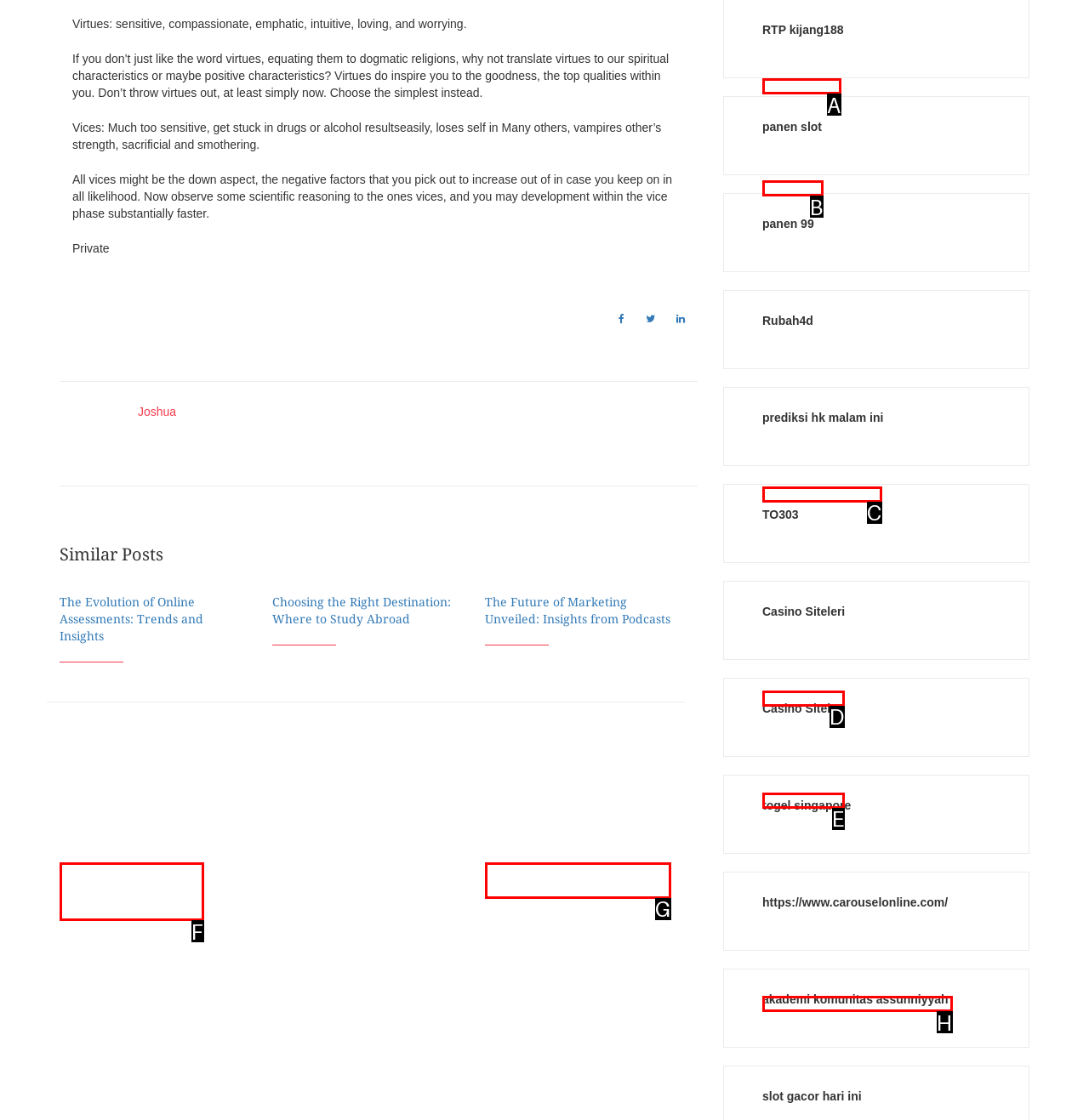Decide which UI element to click to accomplish the task: Visit 'The Evolution of Online Assessments: Trends and Insights'
Respond with the corresponding option letter.

F